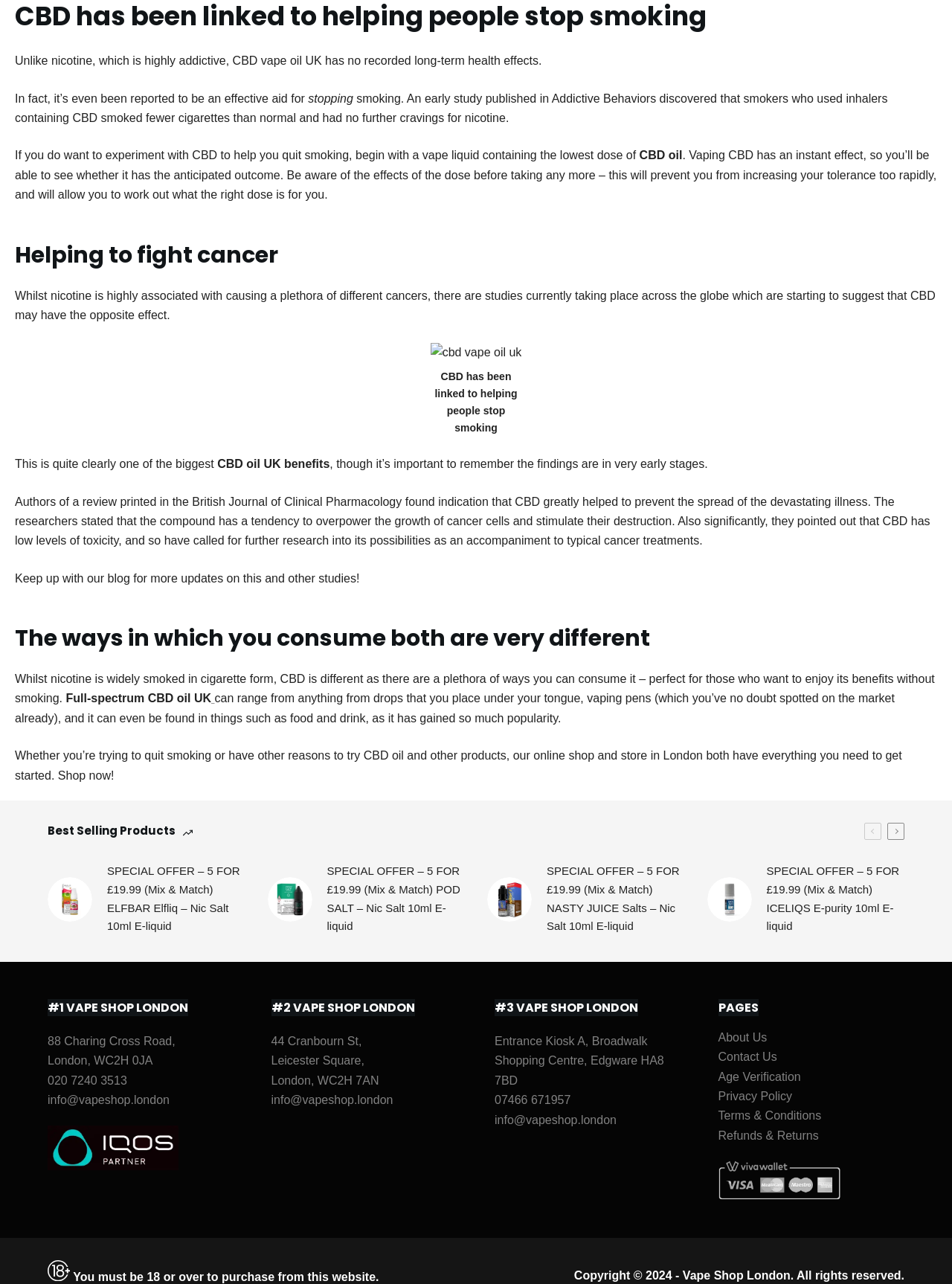Find and indicate the bounding box coordinates of the region you should select to follow the given instruction: "visit the contact page".

None